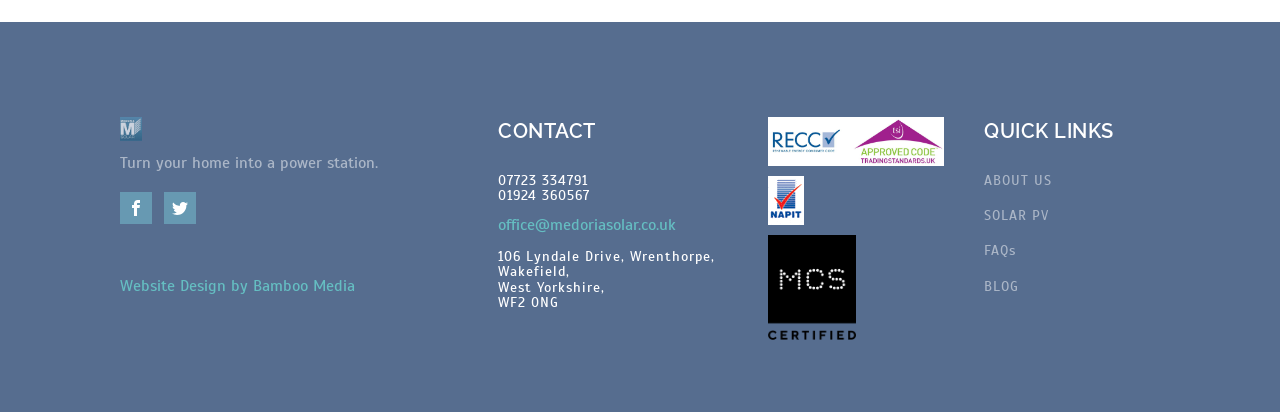What is the company name on the logo?
Utilize the image to construct a detailed and well-explained answer.

The logo at the top left corner of the webpage has a text 'Medoria Solar' which is the company name.